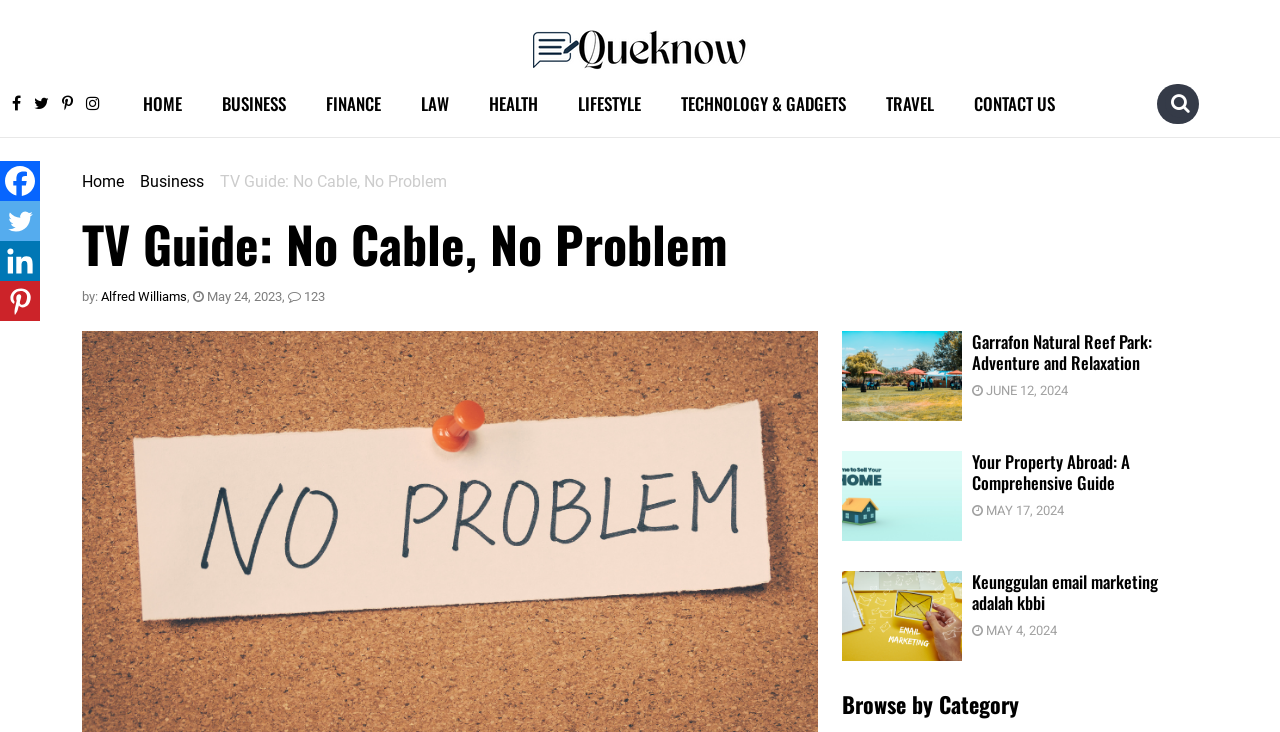Locate and generate the text content of the webpage's heading.

TV Guide: No Cable, No Problem